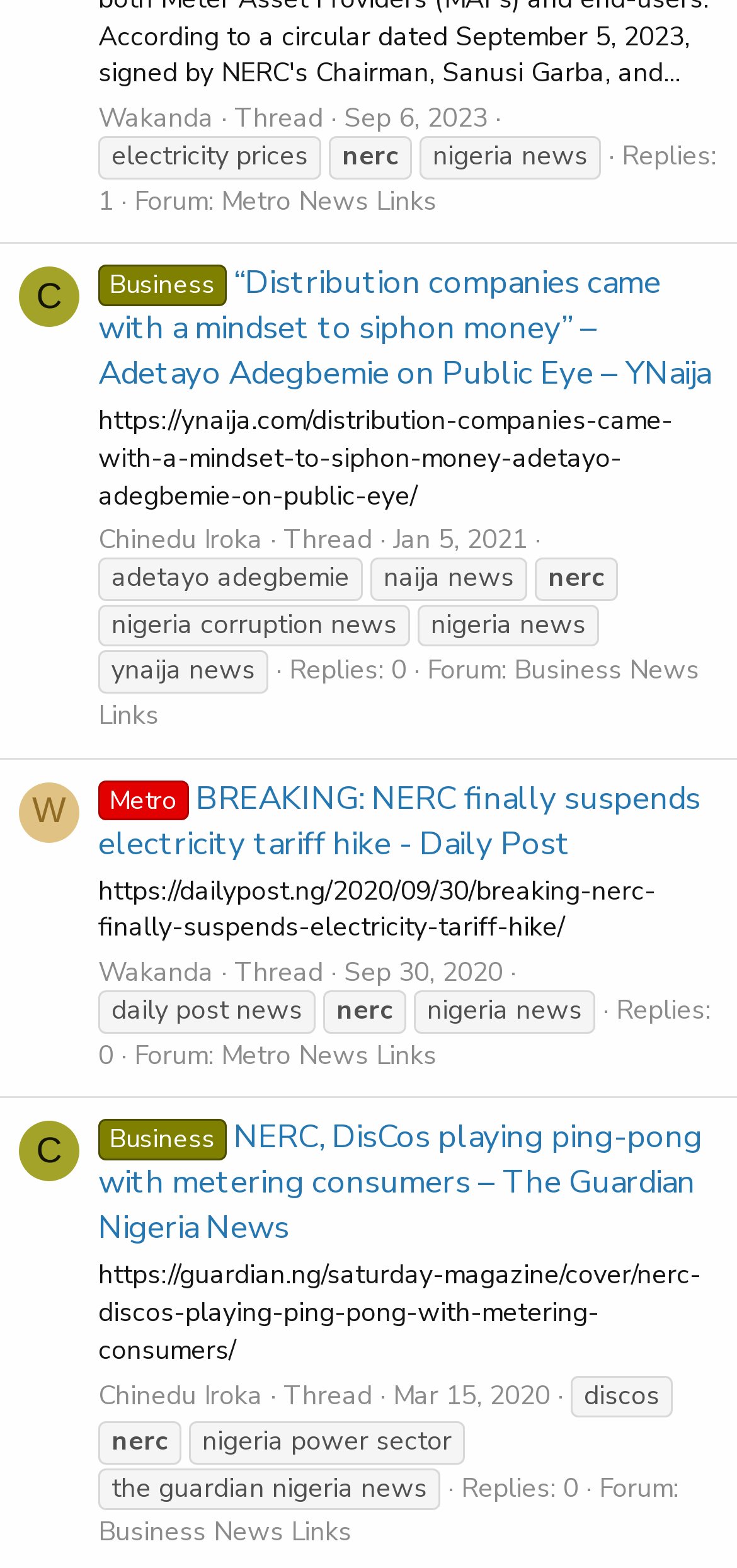From the given element description: "Chinedu Iroka", find the bounding box for the UI element. Provide the coordinates as four float numbers between 0 and 1, in the order [left, top, right, bottom].

[0.133, 0.878, 0.356, 0.901]